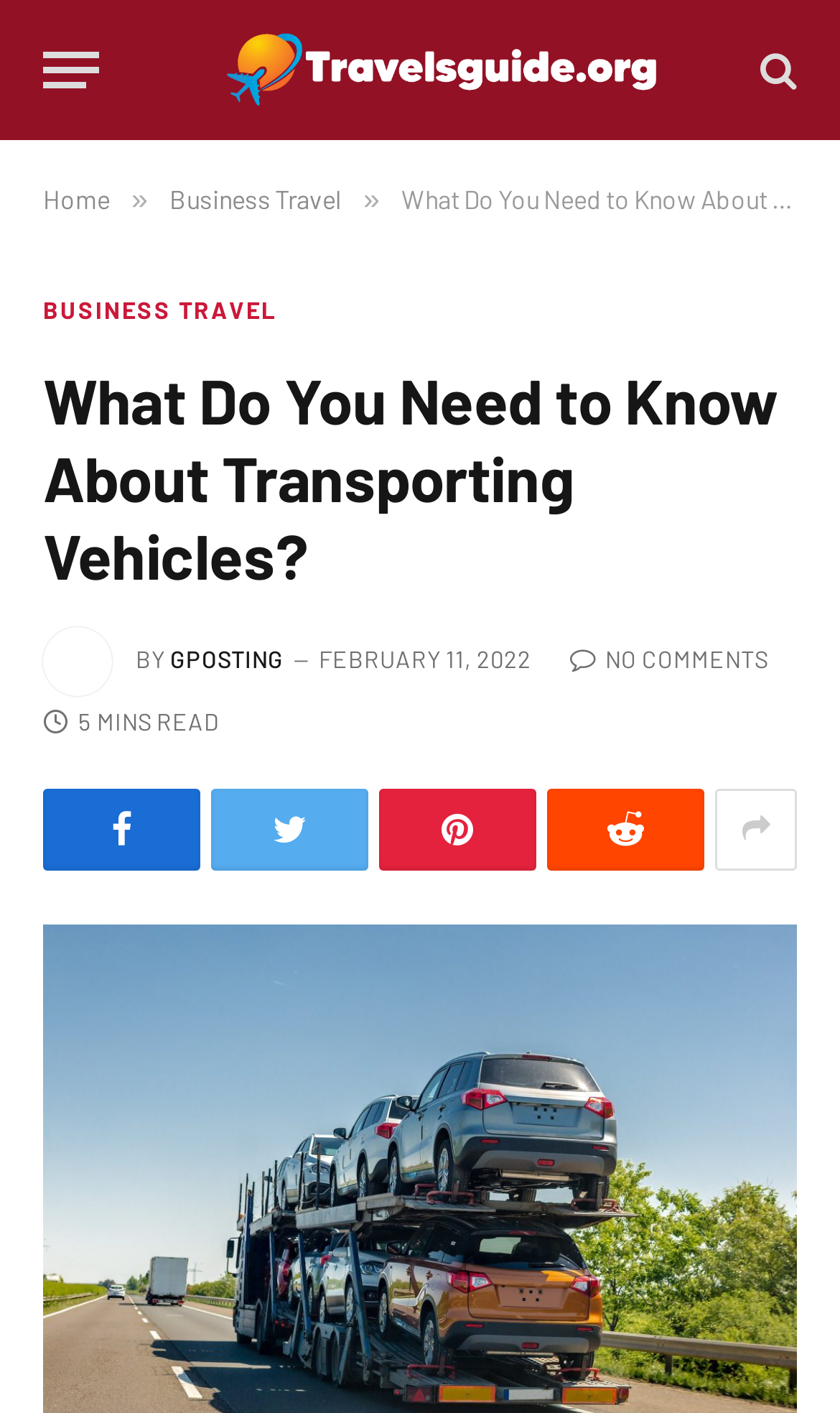Please give the bounding box coordinates of the area that should be clicked to fulfill the following instruction: "Visit the home page". The coordinates should be in the format of four float numbers from 0 to 1, i.e., [left, top, right, bottom].

[0.051, 0.13, 0.131, 0.151]